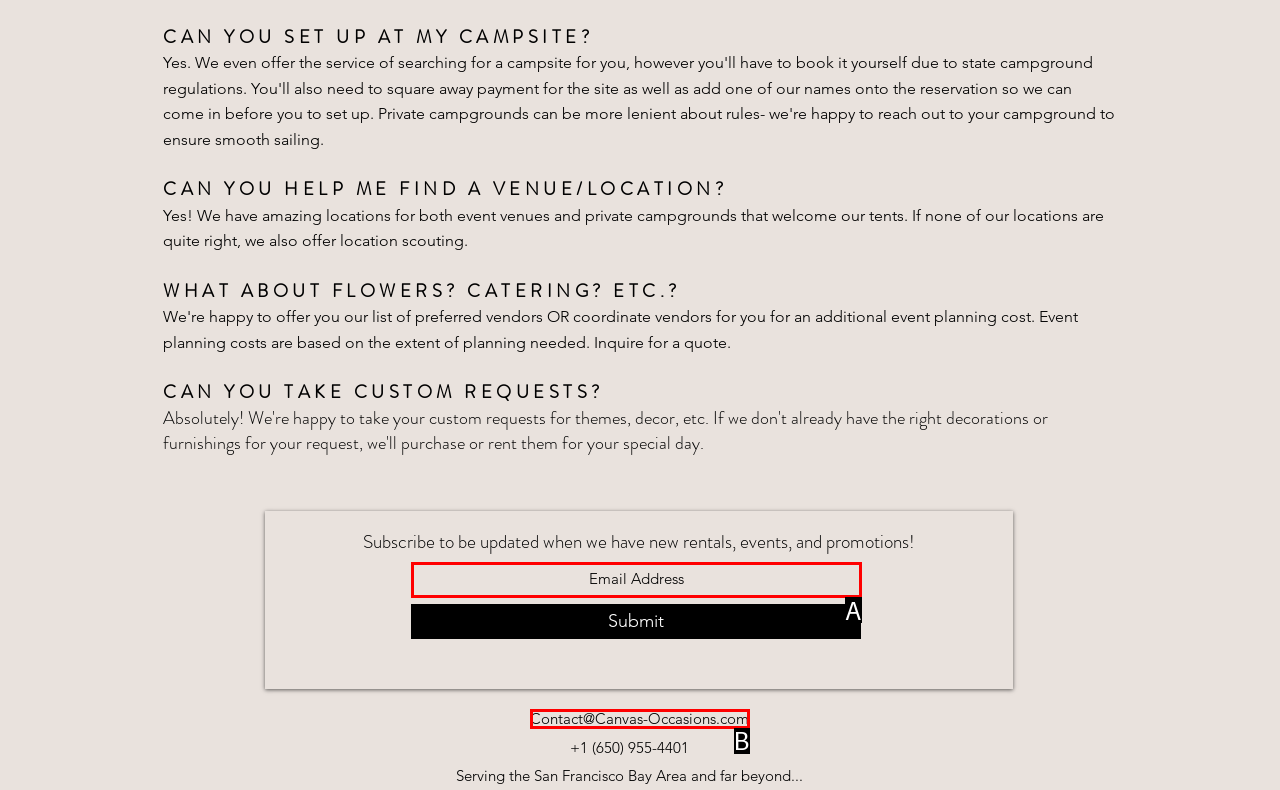Which HTML element fits the description: aria-label="Email Address" name="email" placeholder="Email Address"? Respond with the letter of the appropriate option directly.

A